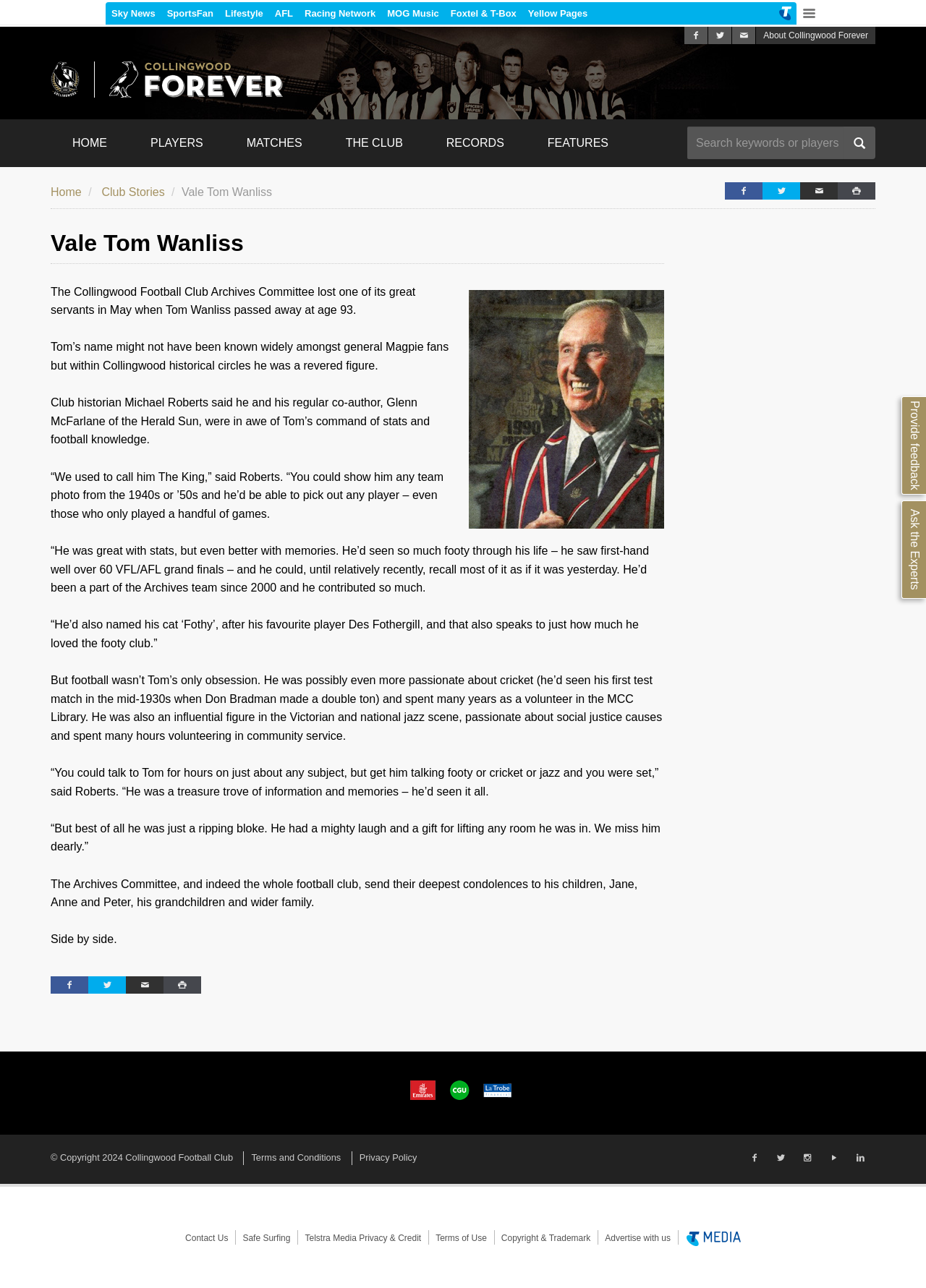How many links are there in the top navigation menu?
Based on the screenshot, answer the question with a single word or phrase.

5